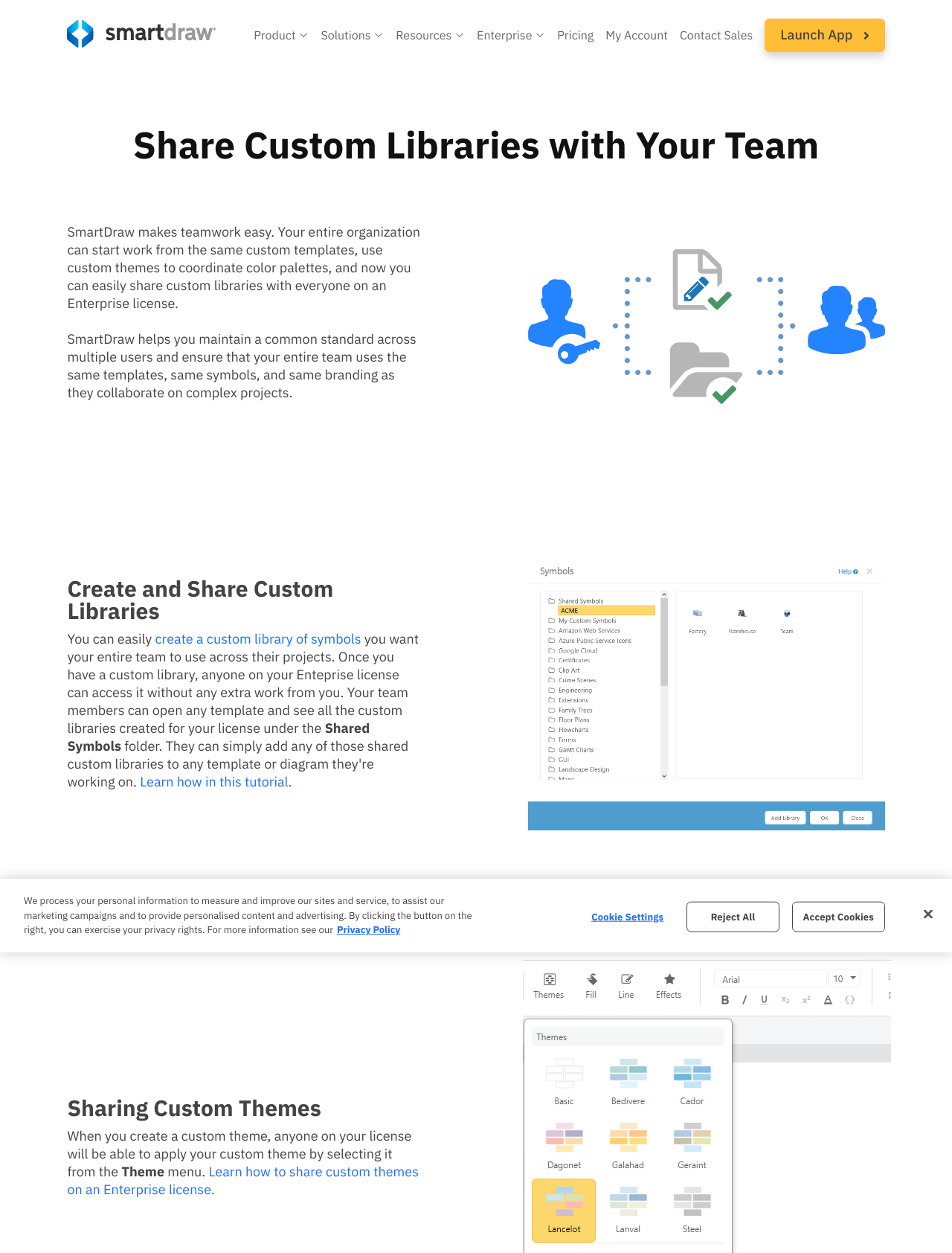Bounding box coordinates are specified in the format (top-left x, top-left y, bottom-right x, bottom-right y). All values are floating point numbers bounded between 0 and 1. Please provide the bounding box coordinate of the region this sentence describes: aria-label="Close"

[0.958, 0.716, 0.992, 0.742]